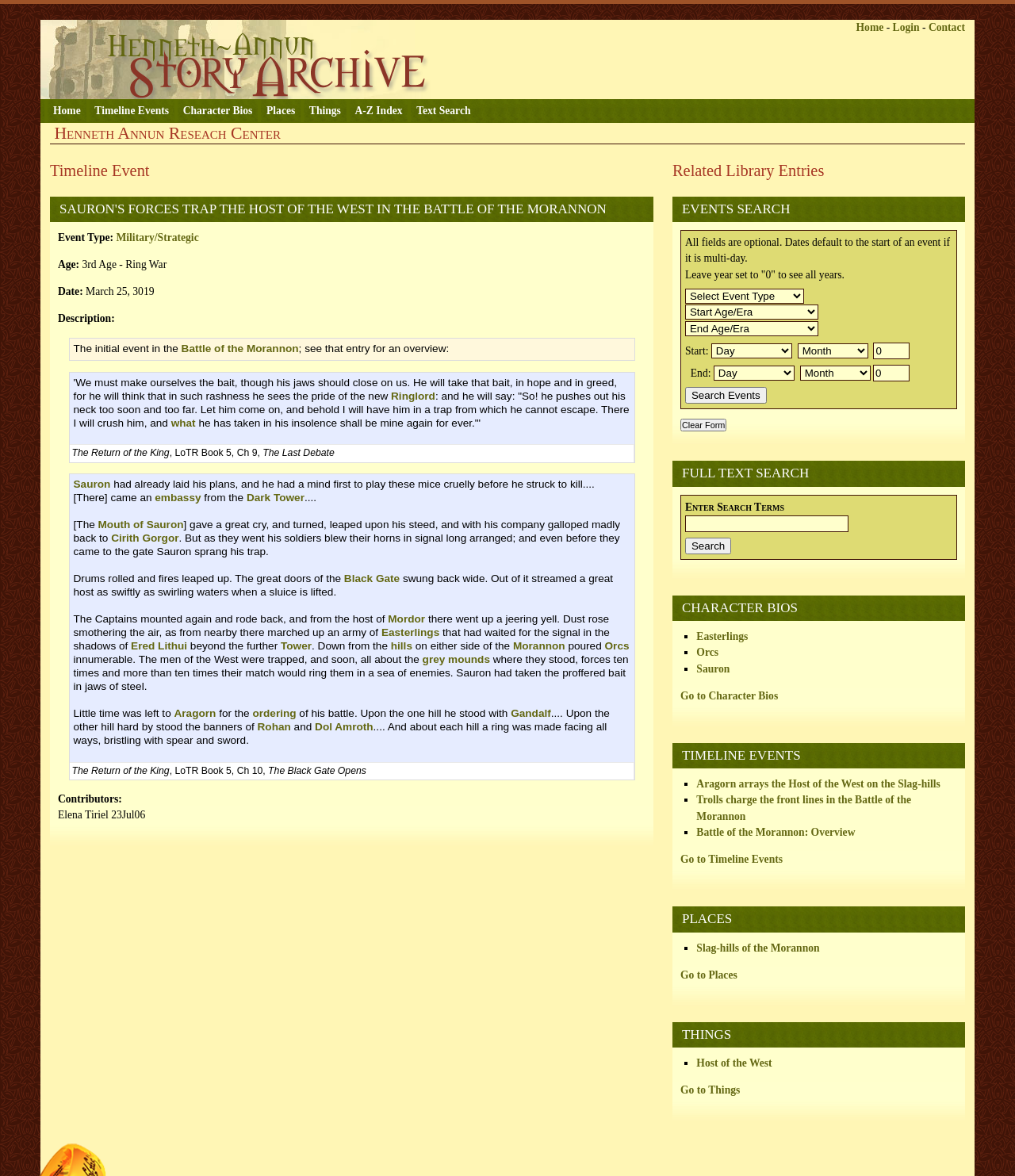Please locate the bounding box coordinates of the element that needs to be clicked to achieve the following instruction: "View 'Timeline Events'". The coordinates should be four float numbers between 0 and 1, i.e., [left, top, right, bottom].

[0.085, 0.085, 0.172, 0.104]